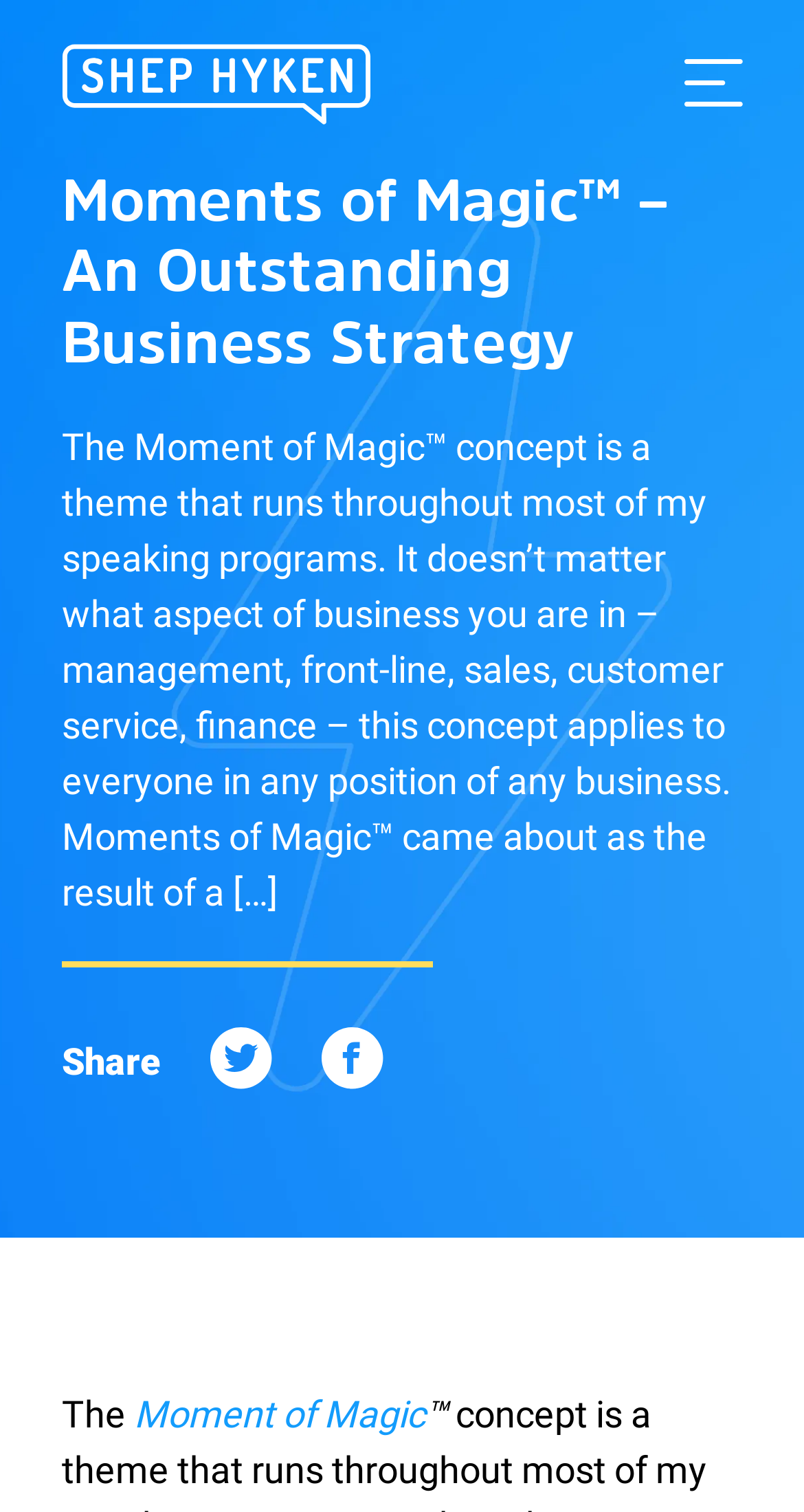How many social media platforms can you share the content on?
Please provide a comprehensive answer based on the contents of the image.

I found the answer by looking at the link elements with the text 'Share Twitter' and 'Share Facebook' which are located below the main content of the webpage.